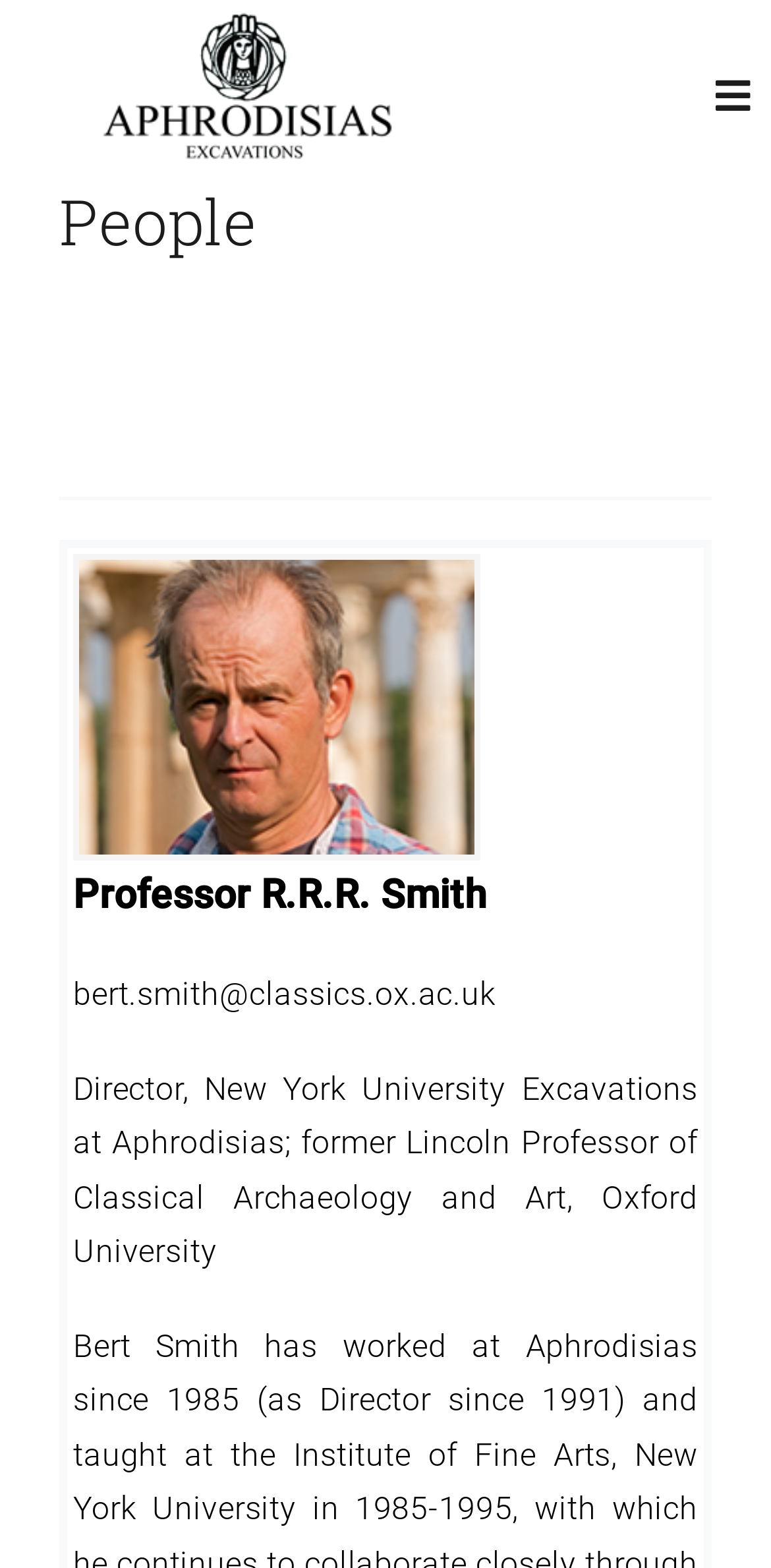Identify the bounding box coordinates of the element to click to follow this instruction: 'Open the submenu of About'. Ensure the coordinates are four float values between 0 and 1, provided as [left, top, right, bottom].

[0.81, 0.207, 1.0, 0.289]